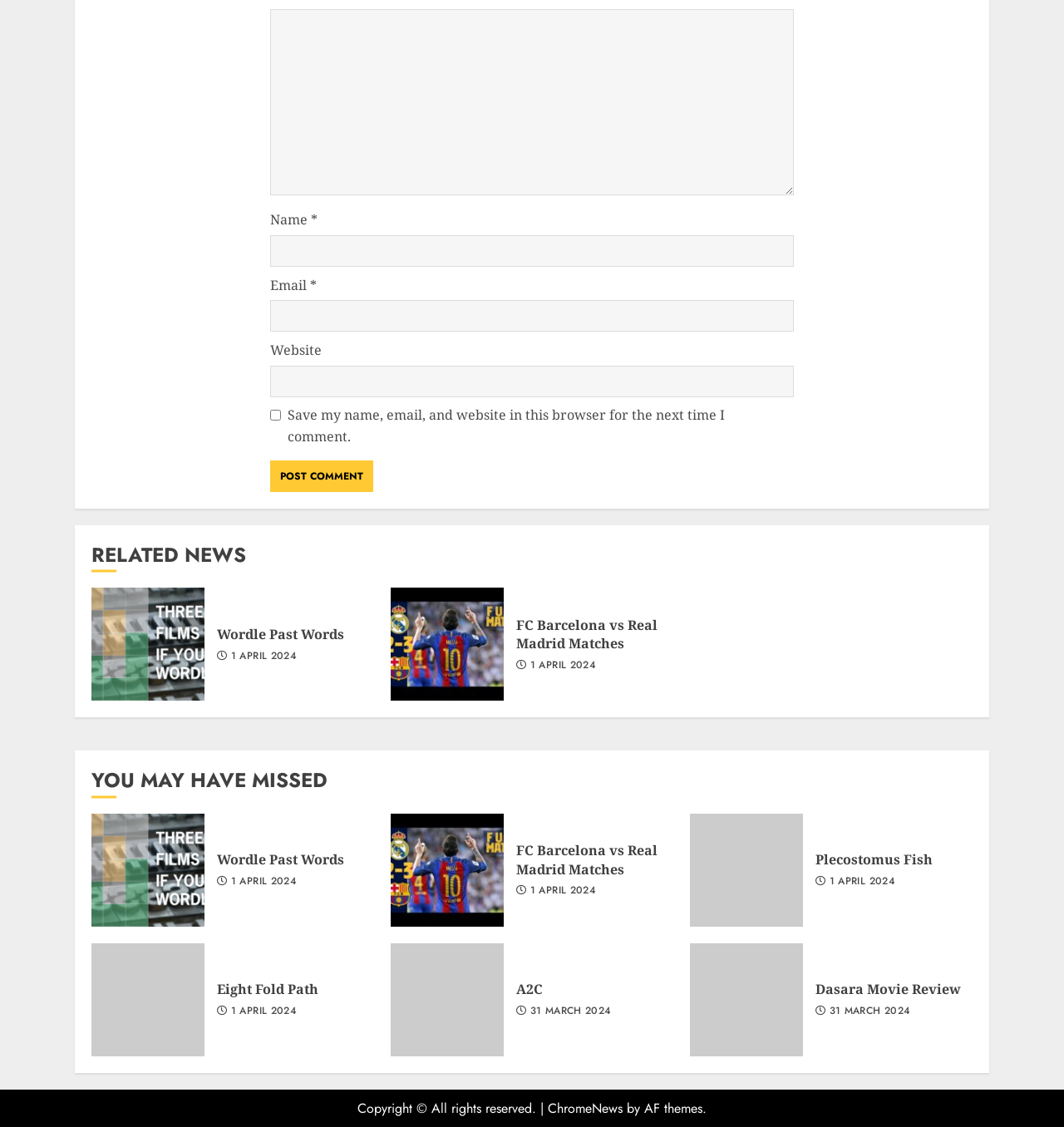Respond with a single word or phrase to the following question: How many links are there in the 'YOU MAY HAVE MISSED' section?

5